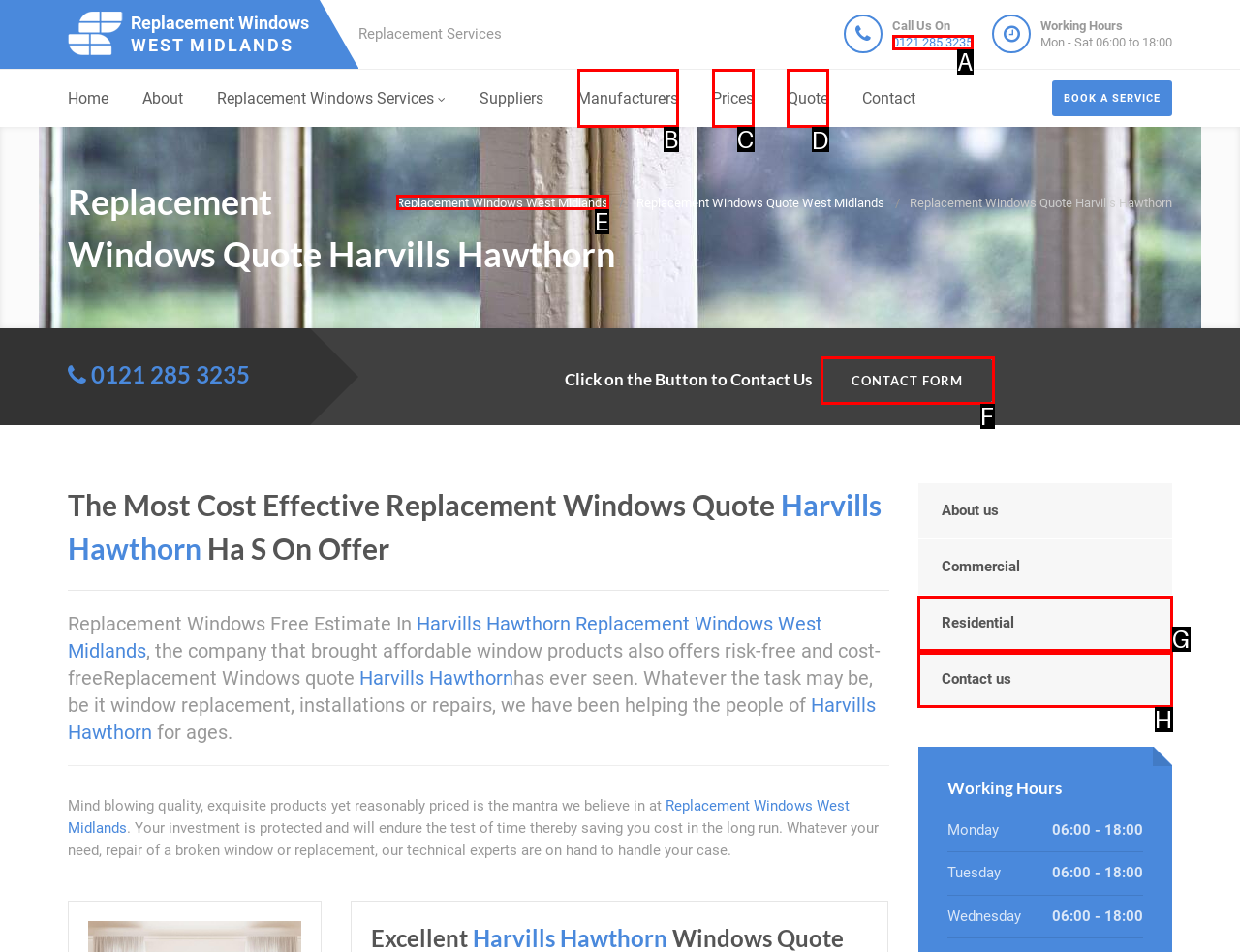Identify the HTML element I need to click to complete this task: Get a quote Provide the option's letter from the available choices.

D